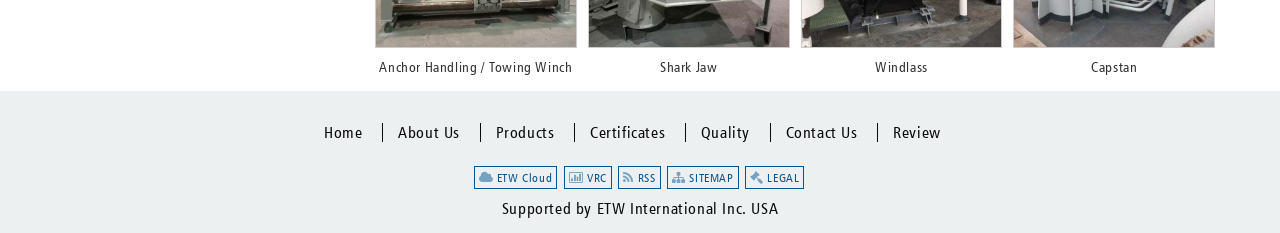Identify the bounding box coordinates of the clickable section necessary to follow the following instruction: "View Products". The coordinates should be presented as four float numbers from 0 to 1, i.e., [left, top, right, bottom].

[0.375, 0.529, 0.445, 0.61]